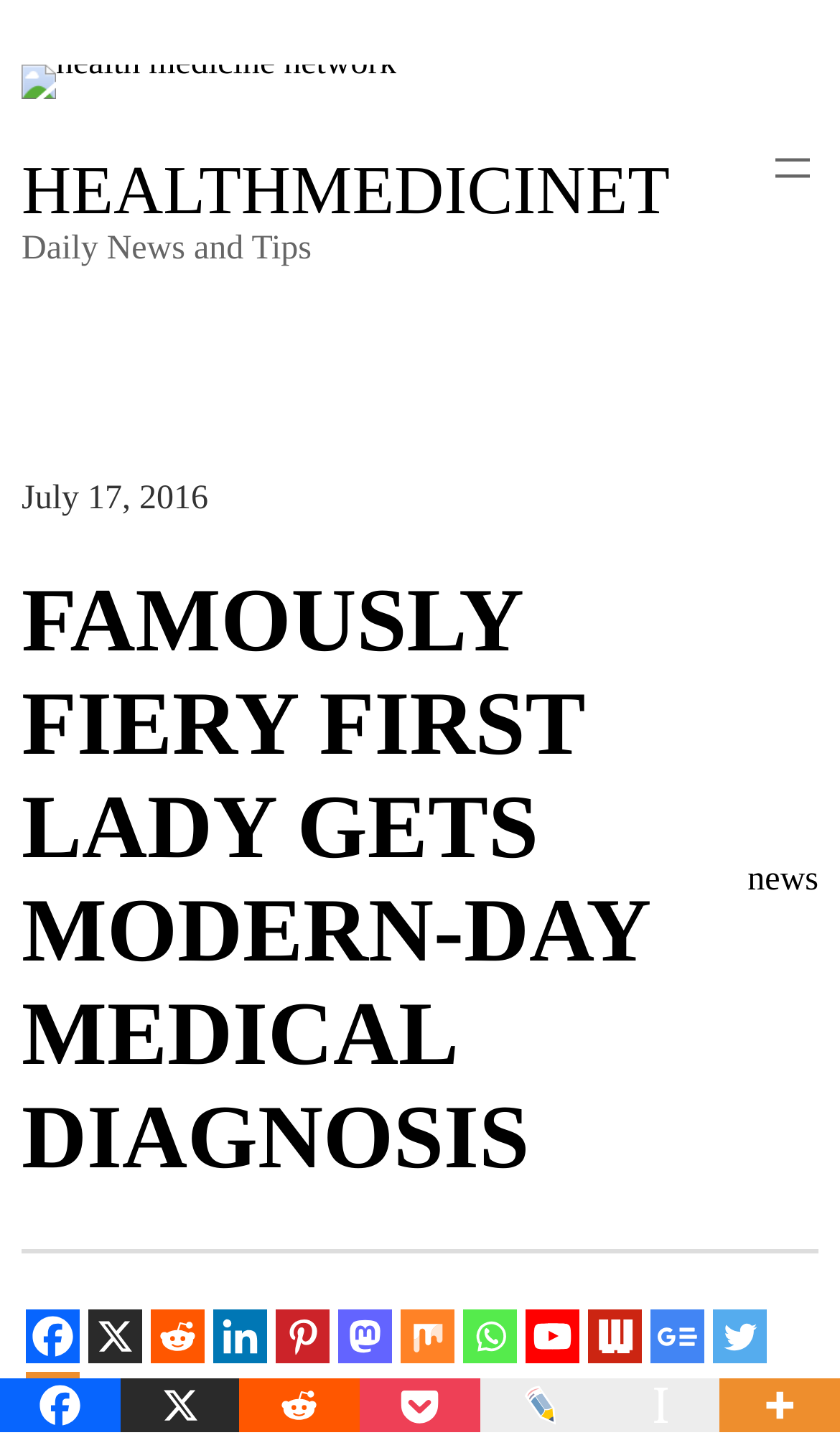Please find the bounding box coordinates of the element that you should click to achieve the following instruction: "Click the 'health medicine network' link". The coordinates should be presented as four float numbers between 0 and 1: [left, top, right, bottom].

[0.026, 0.044, 0.472, 0.068]